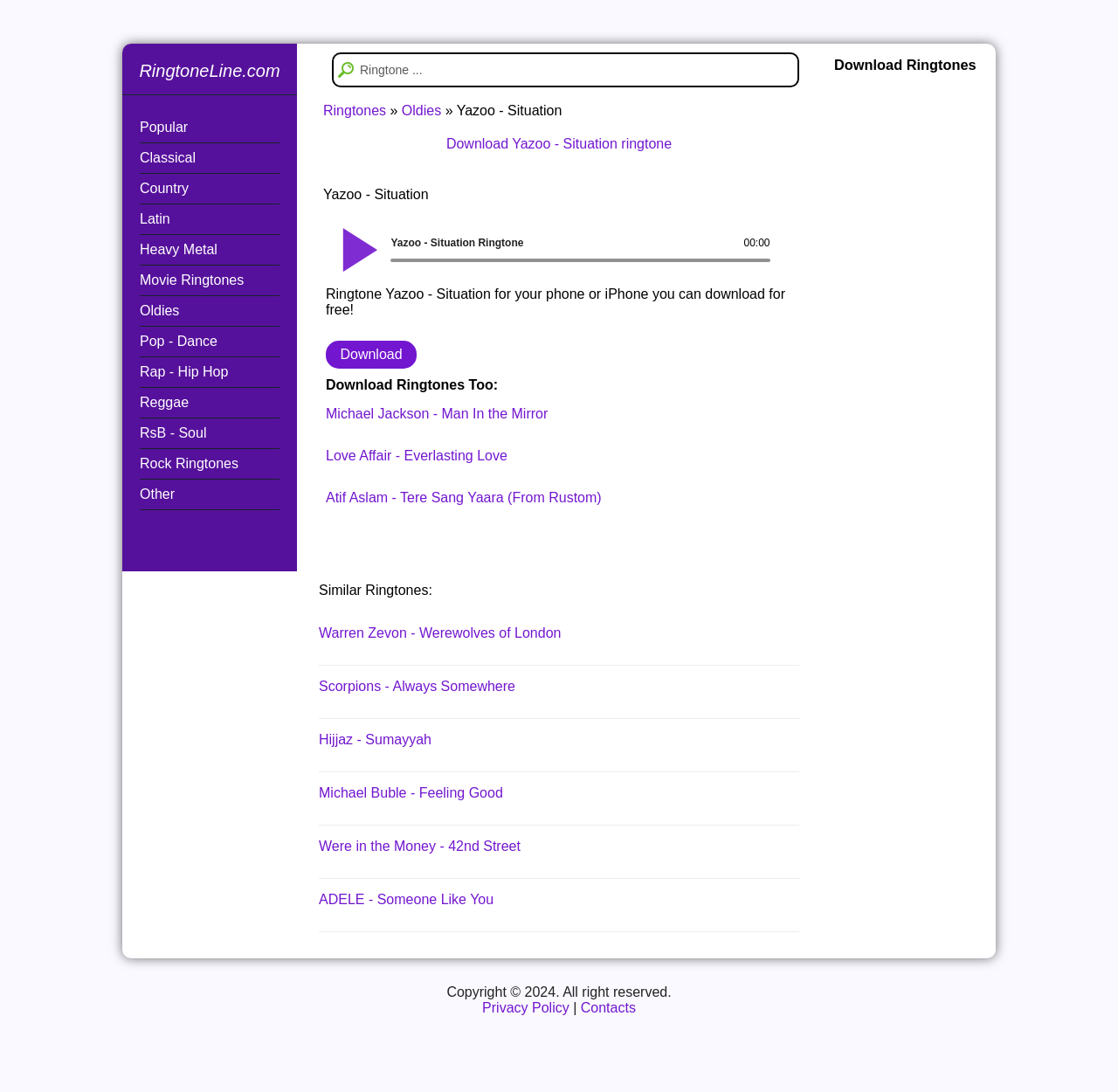Using the information in the image, give a detailed answer to the following question: What is the name of the website?

I found the website name by looking at the link at the top of the webpage, which is 'RingtoneLine.com'.